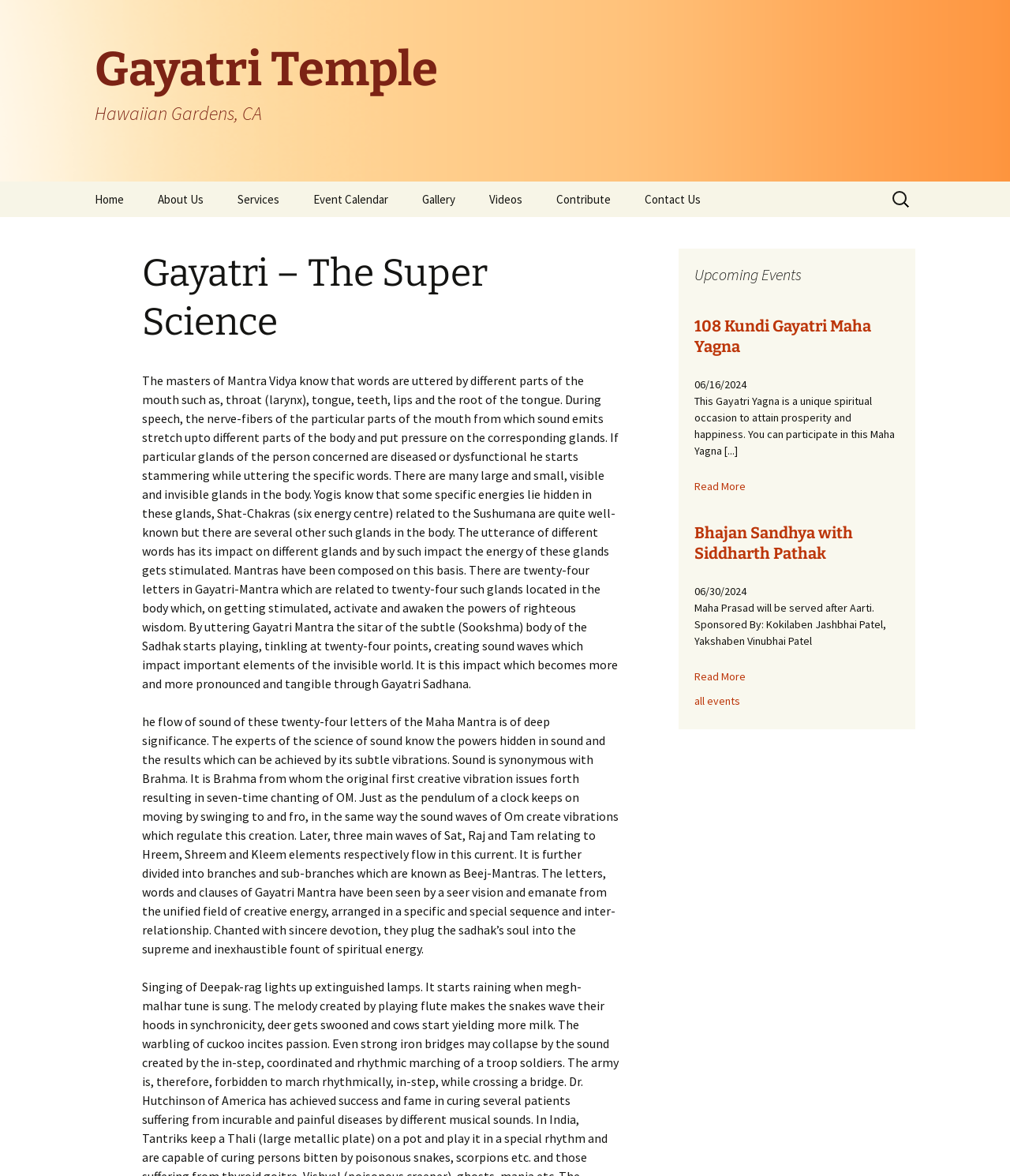Extract the bounding box coordinates for the HTML element that matches this description: "Contribute Time". The coordinates should be four float numbers between 0 and 1, i.e., [left, top, right, bottom].

[0.535, 0.215, 0.691, 0.245]